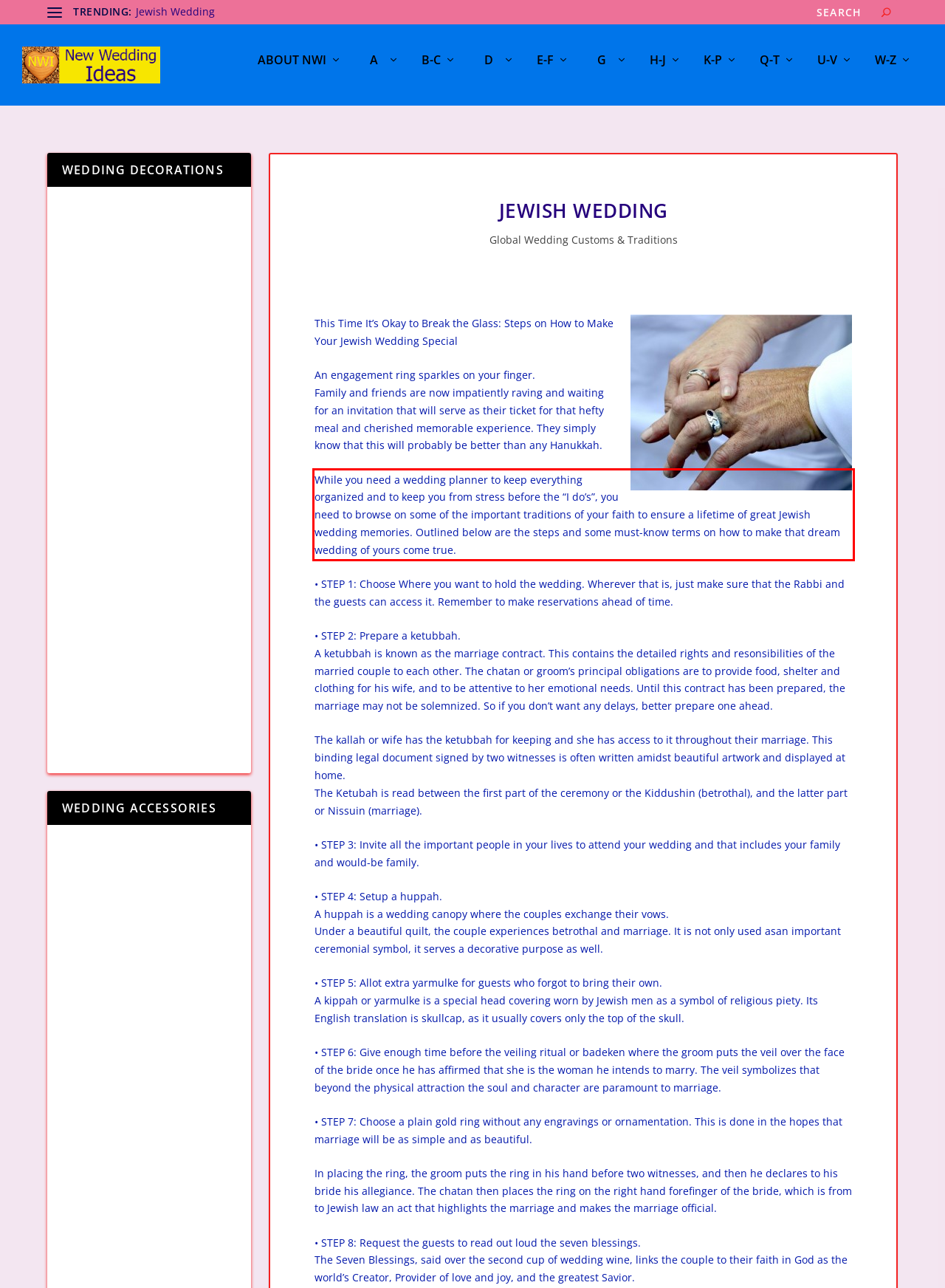Please identify the text within the red rectangular bounding box in the provided webpage screenshot.

While you need a wedding planner to keep everything organized and to keep you from stress before the “I do’s”, you need to browse on some of the important traditions of your faith to ensure a lifetime of great Jewish wedding memories. Outlined below are the steps and some must-know terms on how to make that dream wedding of yours come true.